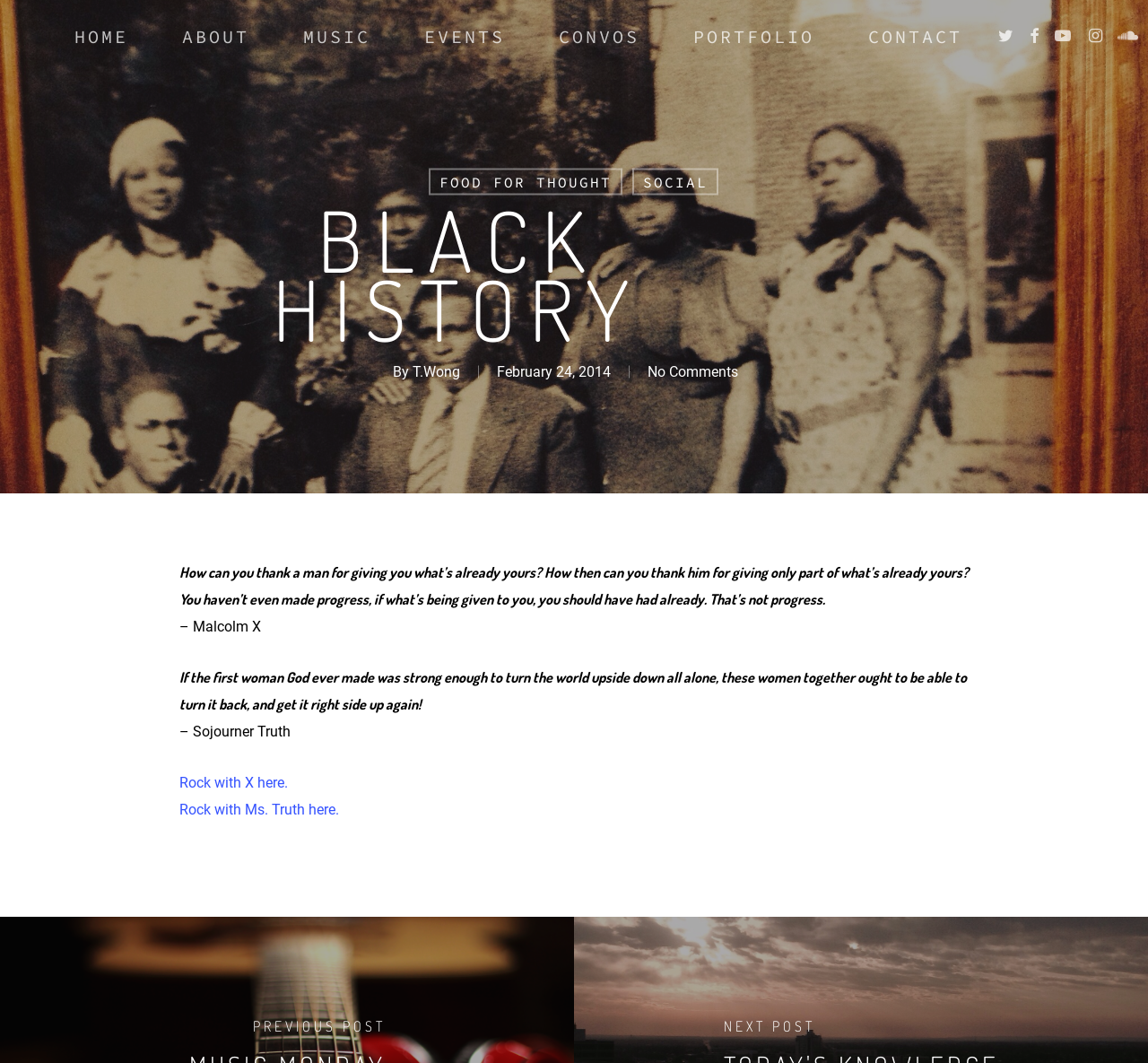Could you find the bounding box coordinates of the clickable area to complete this instruction: "visit T.Wong's page"?

[0.359, 0.341, 0.4, 0.357]